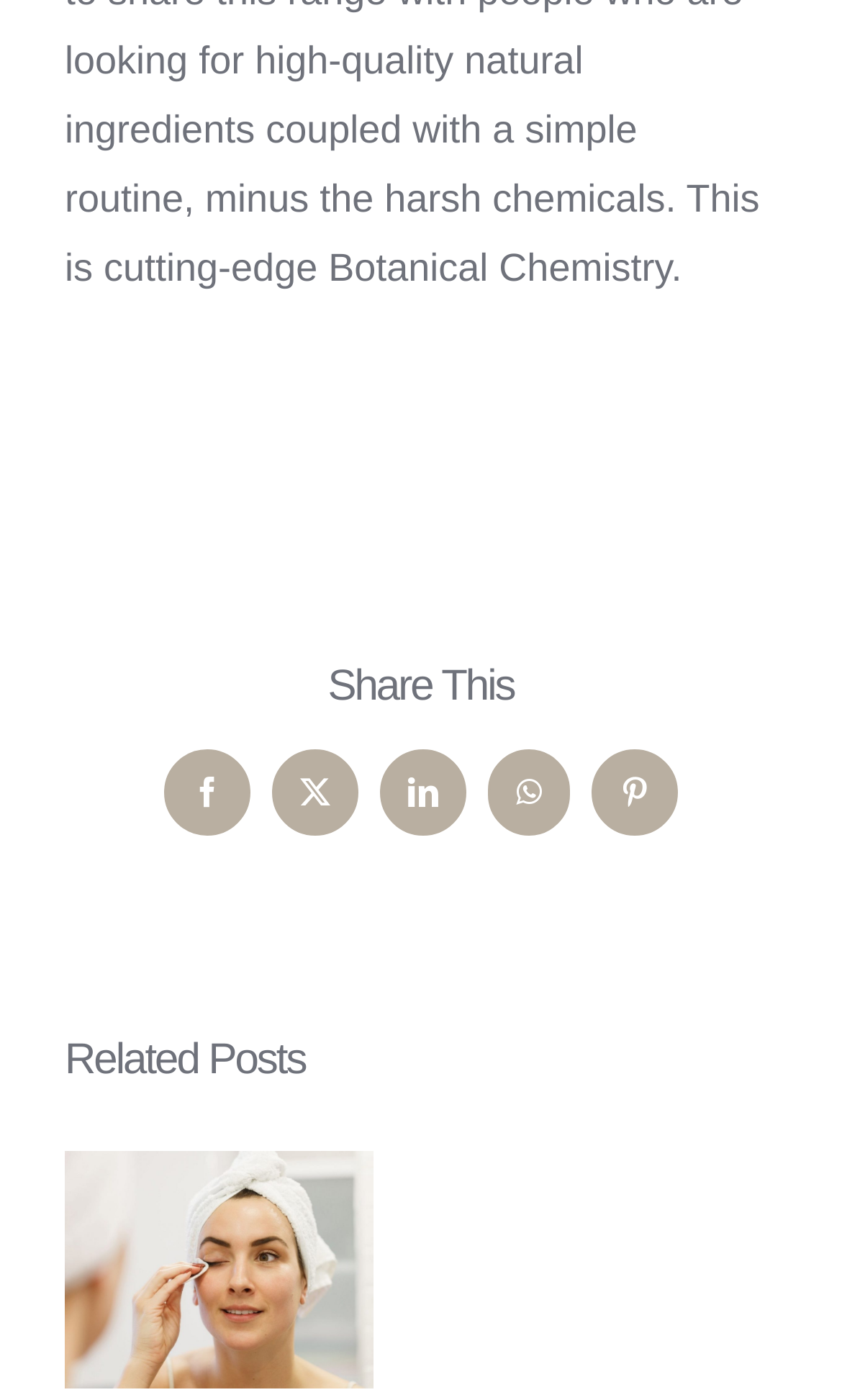What is the purpose of the 'Share This' section?
Answer the question with a single word or phrase derived from the image.

Sharing content